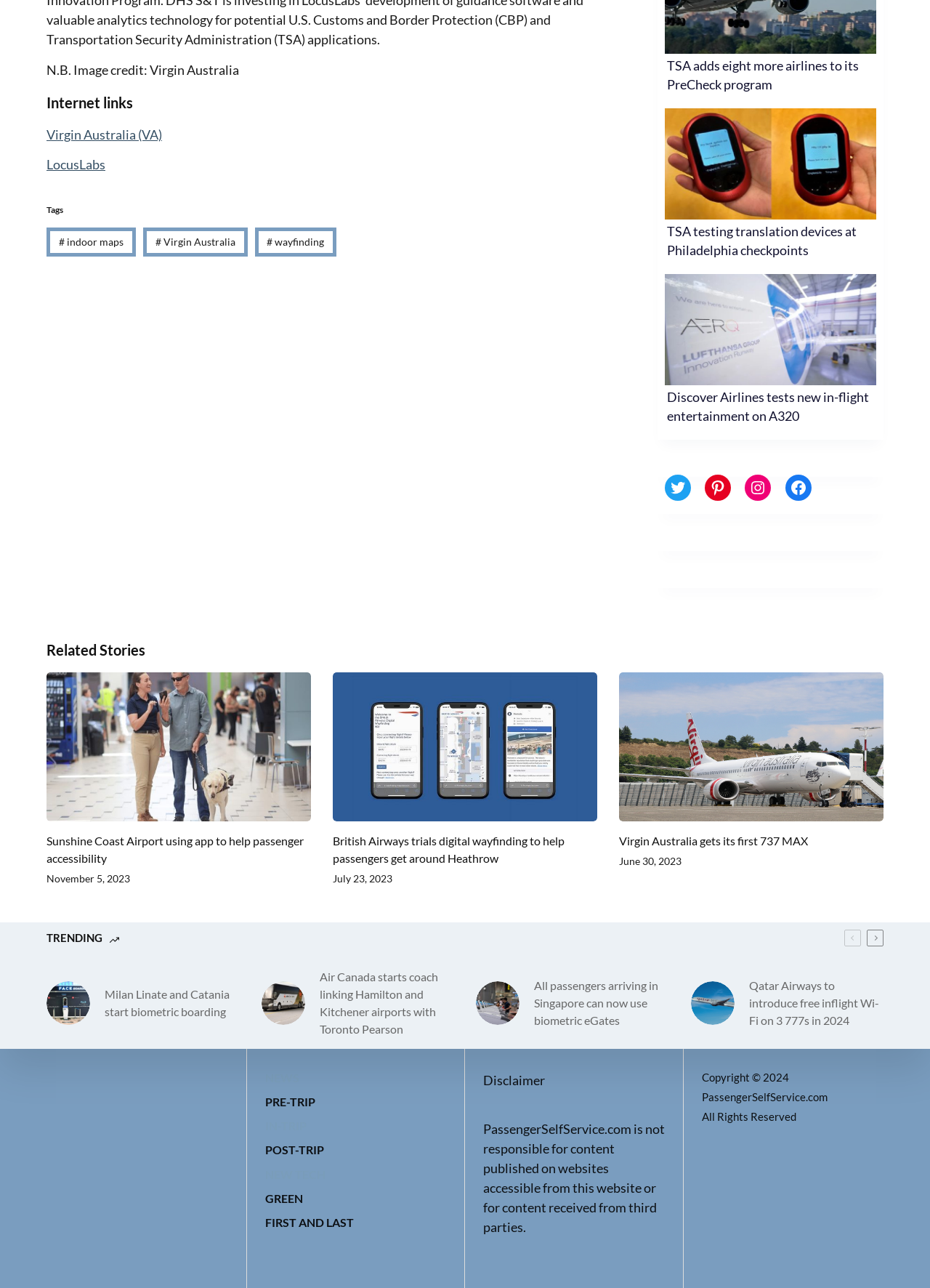Please find the bounding box coordinates of the section that needs to be clicked to achieve this instruction: "Read the article about Sunshine Coast Airport using app to help passenger accessibility".

[0.05, 0.522, 0.334, 0.688]